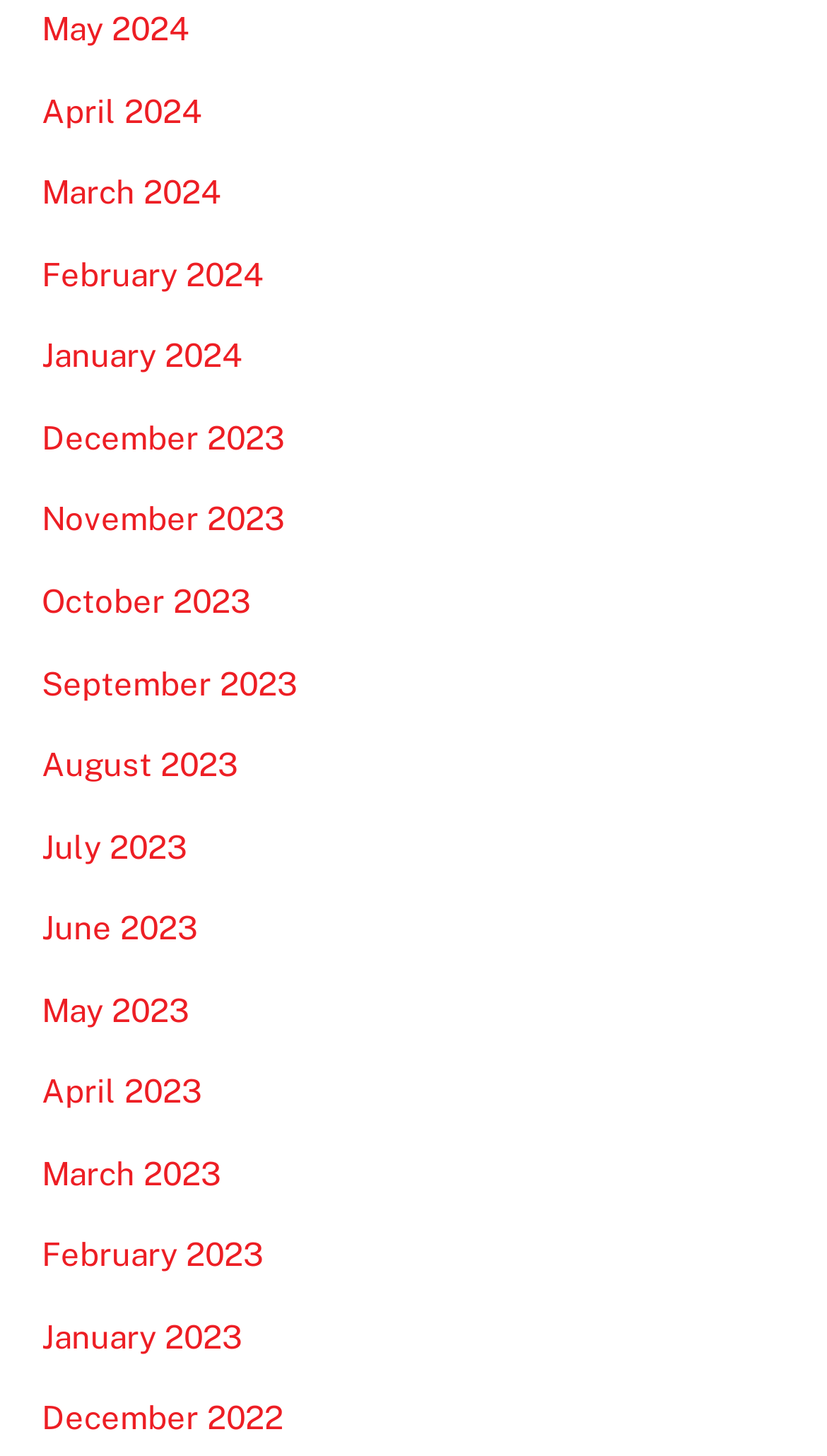Pinpoint the bounding box coordinates of the clickable area needed to execute the instruction: "Browse March 2024". The coordinates should be specified as four float numbers between 0 and 1, i.e., [left, top, right, bottom].

[0.05, 0.12, 0.268, 0.145]